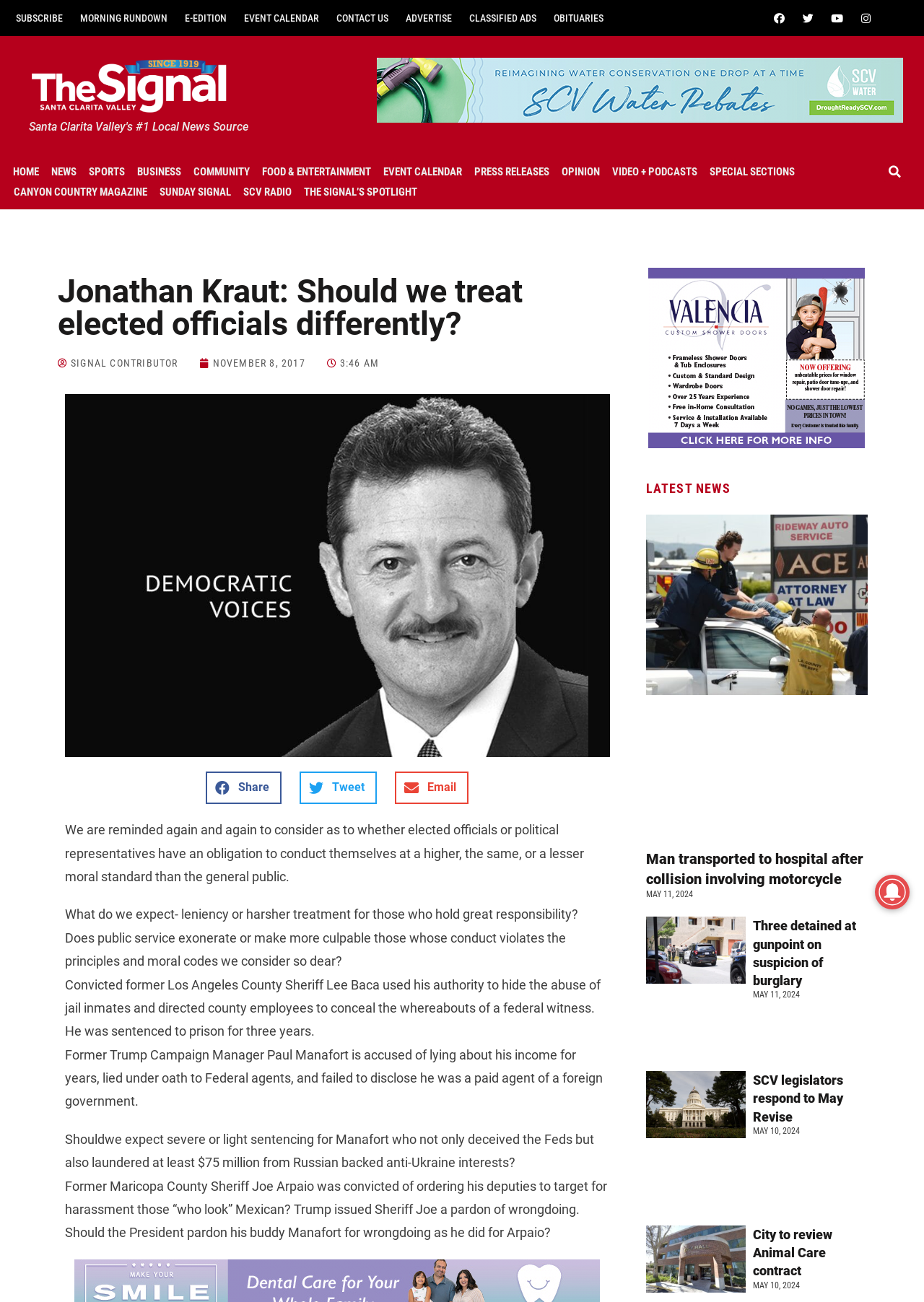Specify the bounding box coordinates of the area to click in order to execute this command: 'Subscribe'. The coordinates should consist of four float numbers ranging from 0 to 1, and should be formatted as [left, top, right, bottom].

None